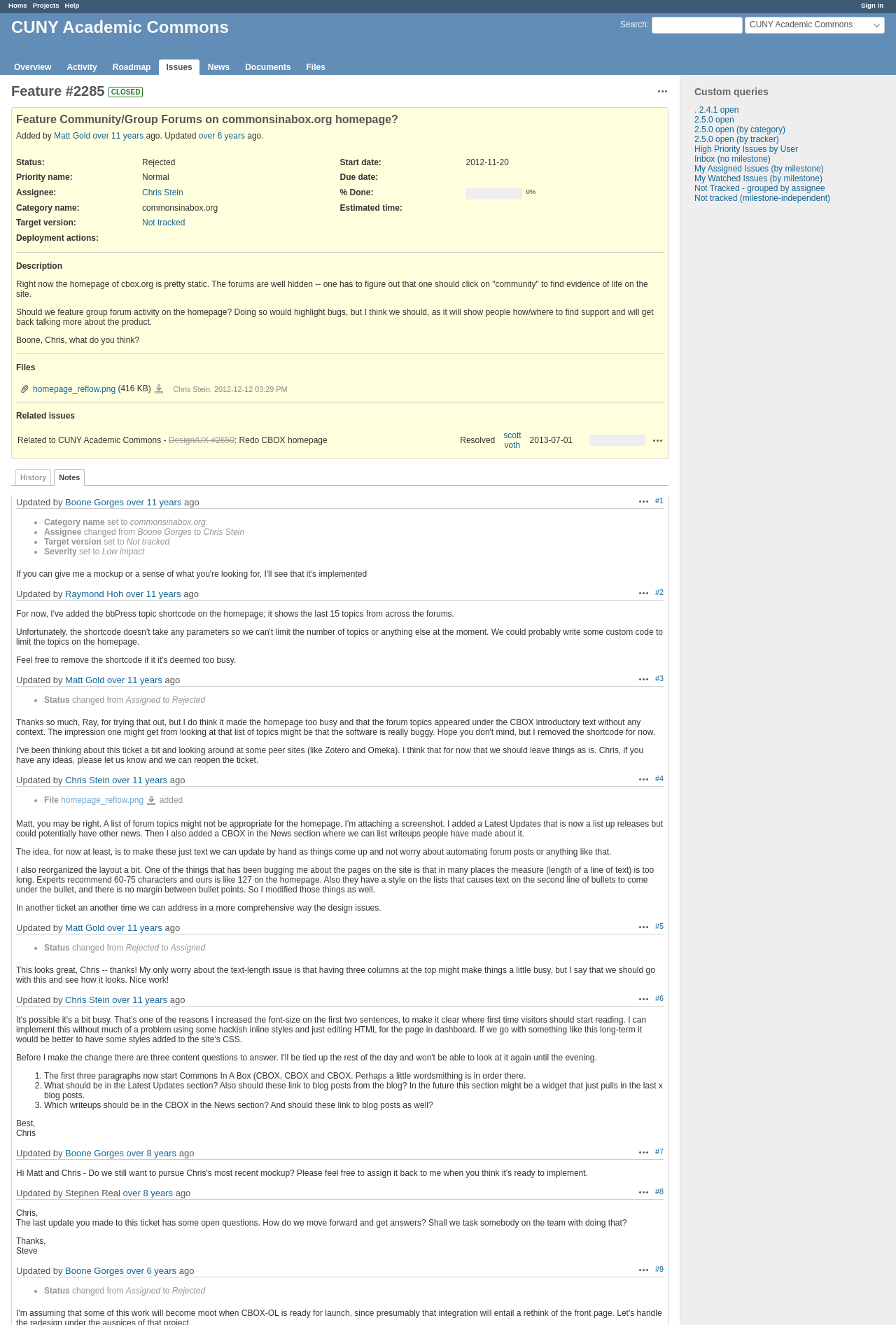Extract the main heading text from the webpage.

CUNY Academic Commons